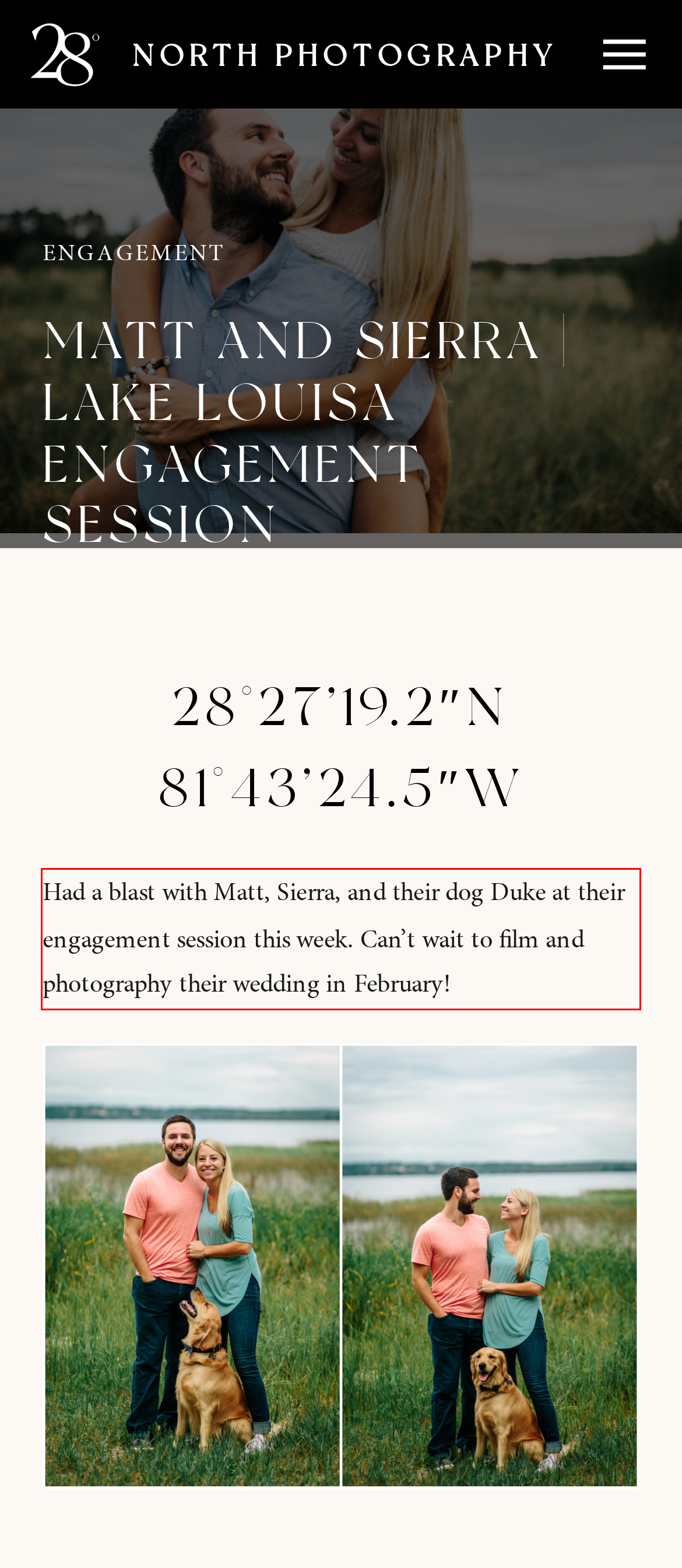Look at the webpage screenshot and recognize the text inside the red bounding box.

Had a blast with Matt, Sierra, and their dog Duke at their engagement session this week. Can’t wait to film and photography their wedding in February!